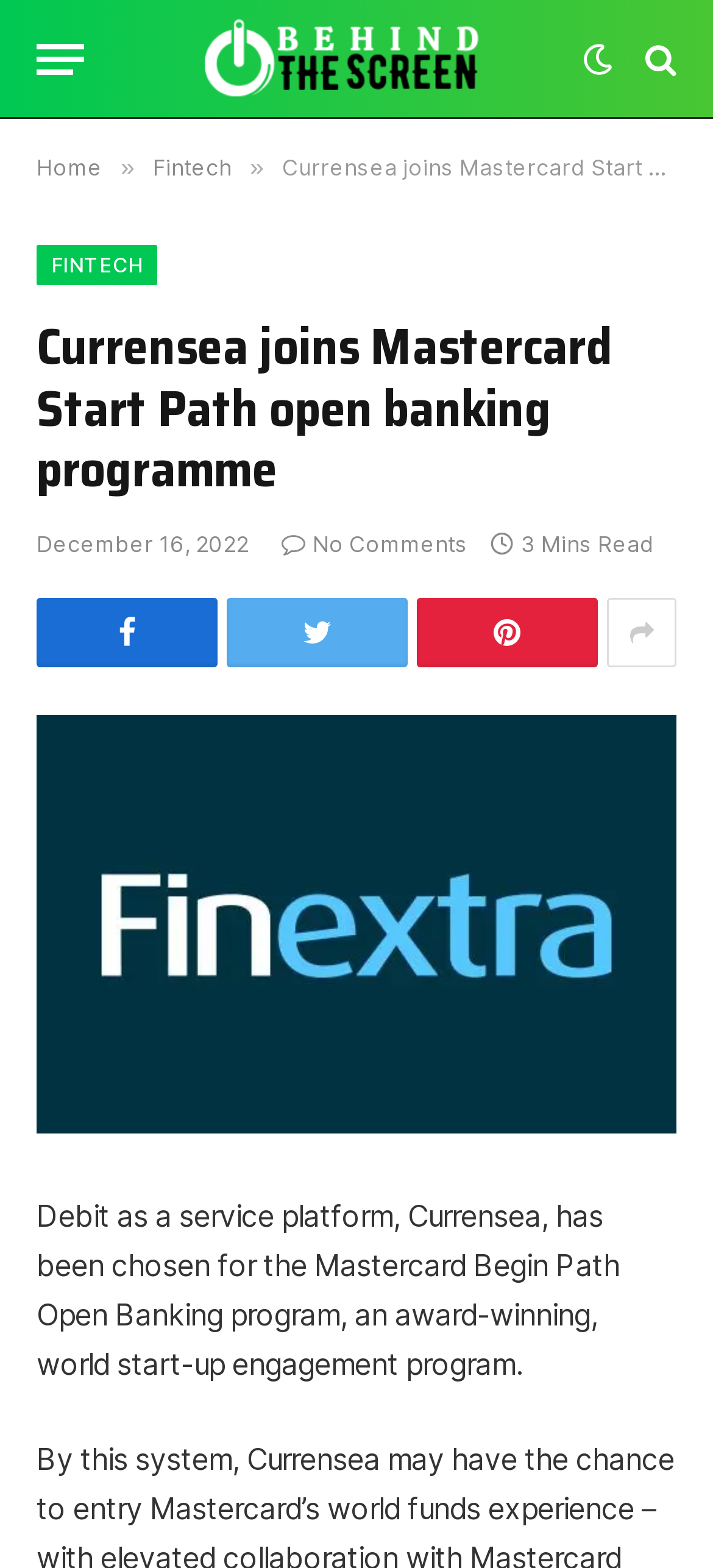Indicate the bounding box coordinates of the element that needs to be clicked to satisfy the following instruction: "Click the menu button". The coordinates should be four float numbers between 0 and 1, i.e., [left, top, right, bottom].

[0.051, 0.012, 0.118, 0.064]